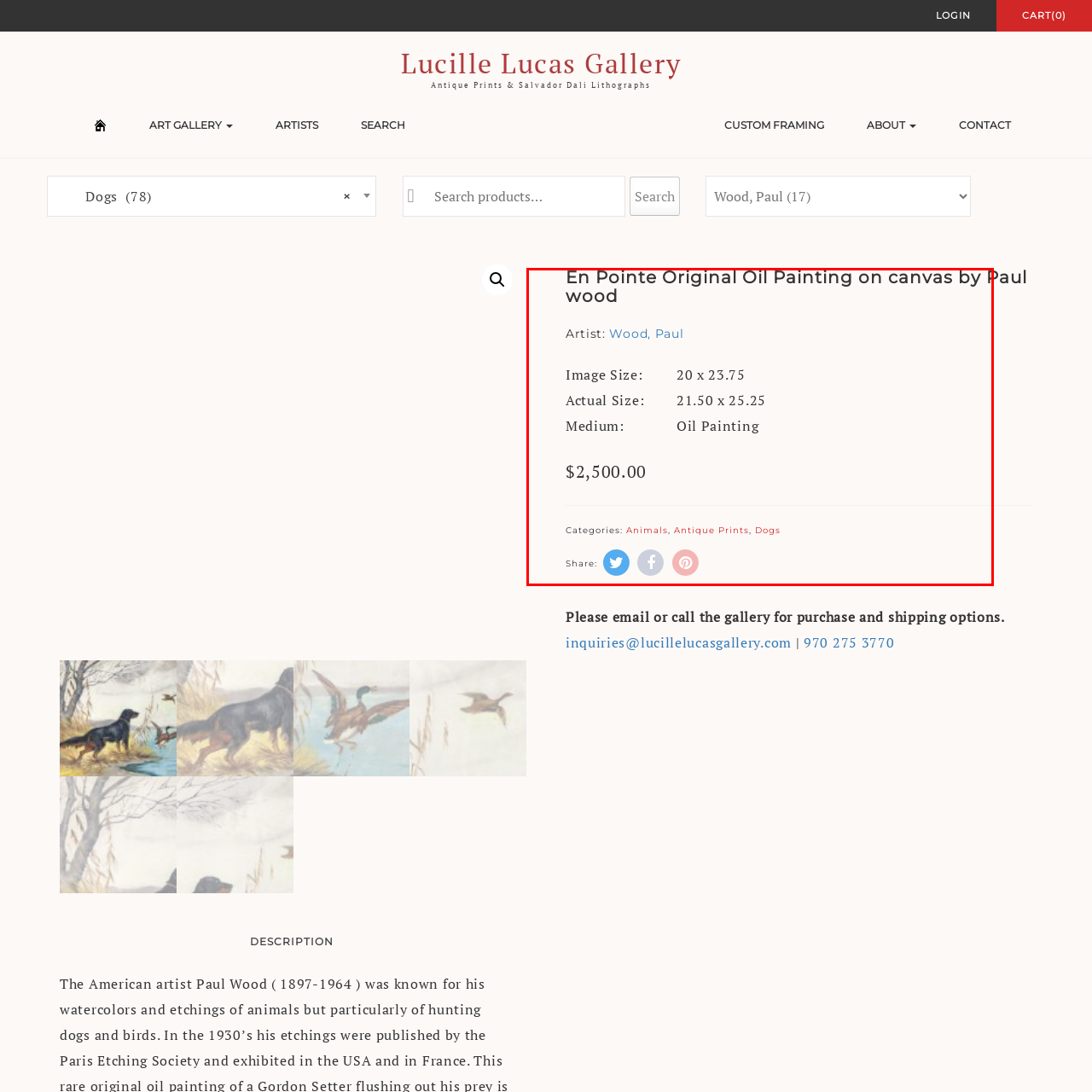Explain in detail what is happening in the image enclosed by the red border.

This image showcases the original oil painting titled "En Pointe," created by the artist Paul Wood. The artwork is set on canvas, measuring 20 x 23.75 inches, with actual dimensions of 21.50 x 25.25 inches. Priced at $2,500.00, this piece belongs to several categories, including Animals, Antique Prints, and Dogs. The medium used for this piece is oil painting, highlighting the artist's skill in capturing vivid colors and intricate details. Below the artwork, options to share on social media platforms are provided, inviting viewers to spread the word about this captivating piece.